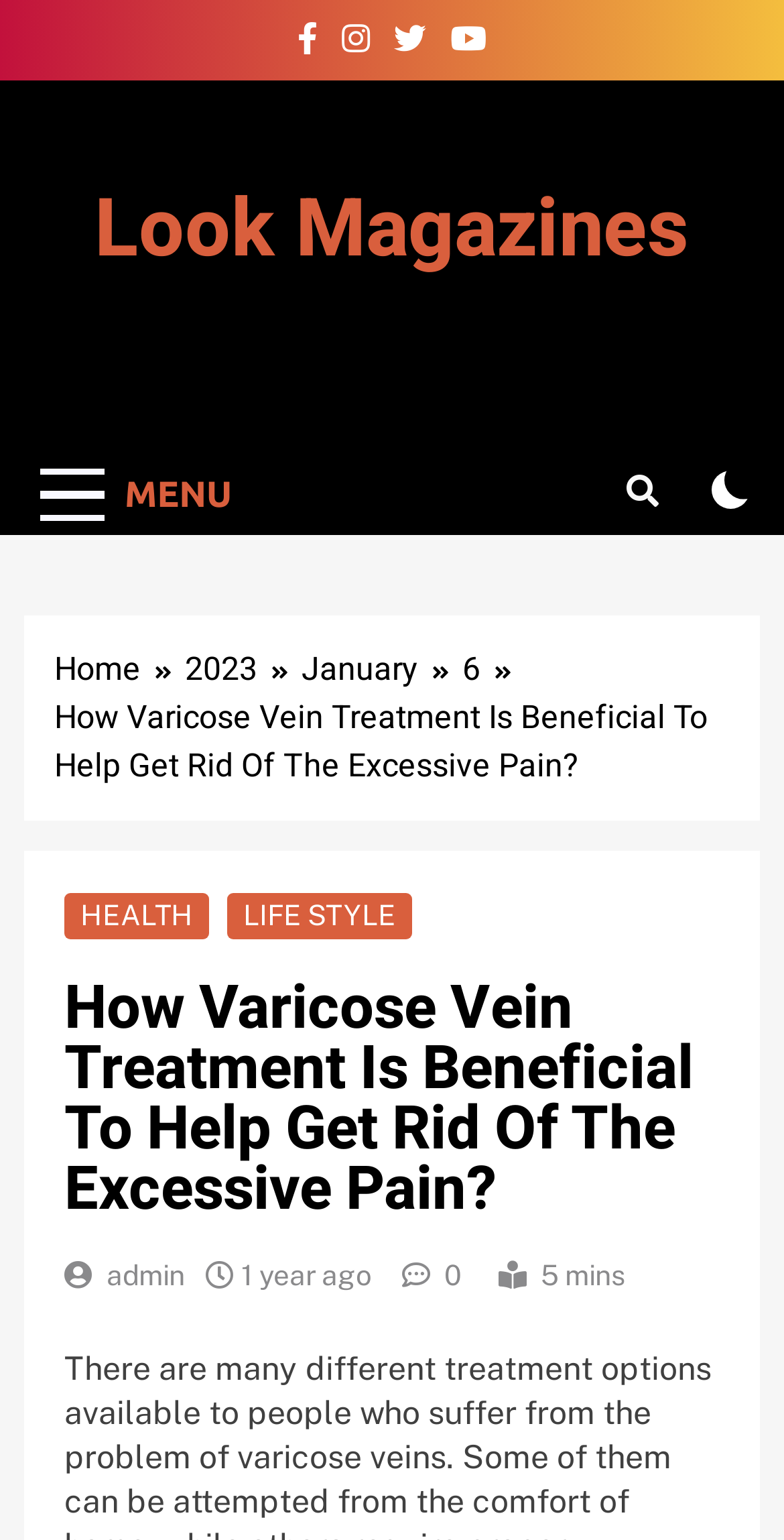What is the estimated reading time of the article?
Provide a concise answer using a single word or phrase based on the image.

5 mins